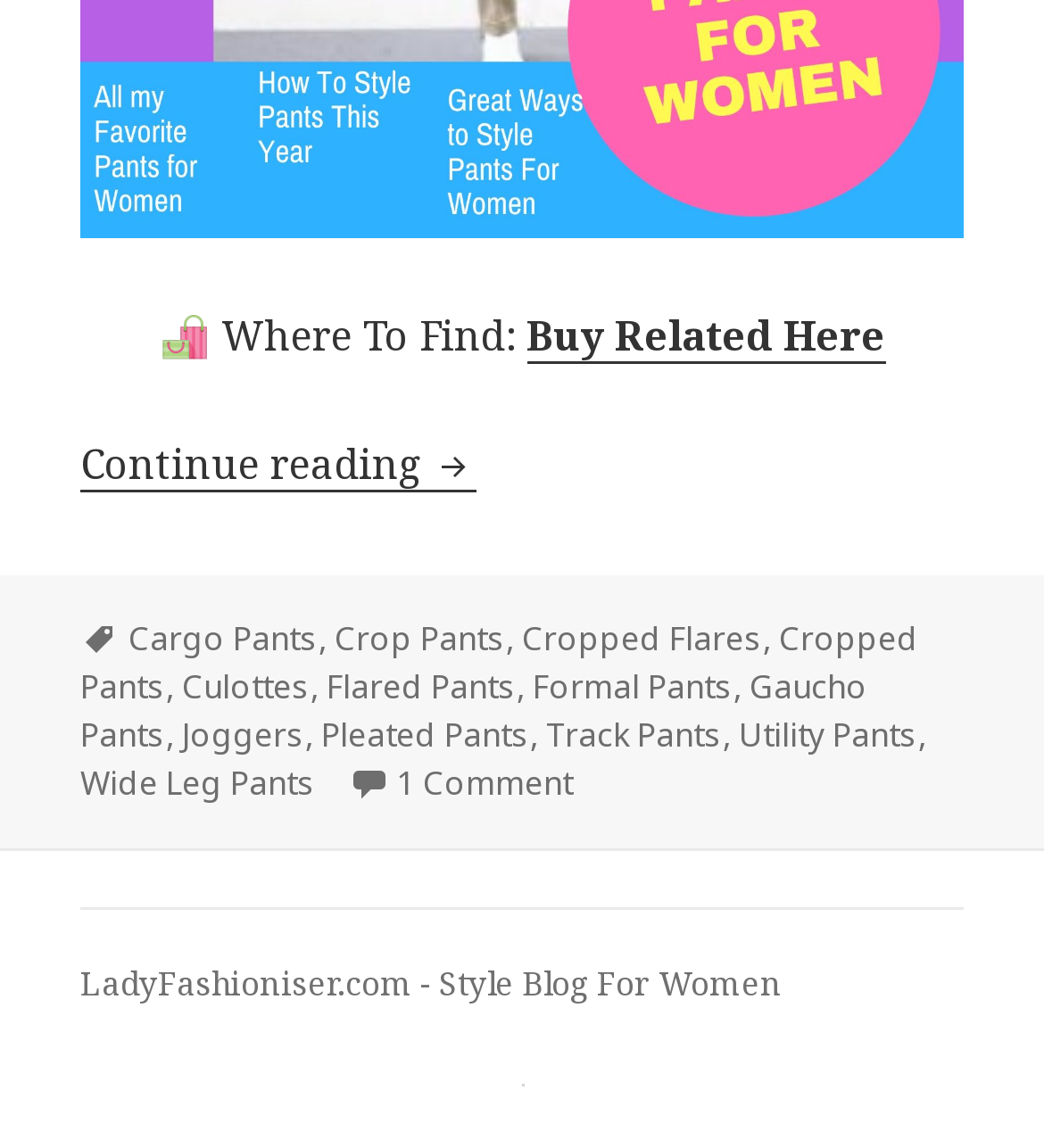Determine the bounding box coordinates of the clickable element to achieve the following action: 'Click on 'Buy Related Here''. Provide the coordinates as four float values between 0 and 1, formatted as [left, top, right, bottom].

[0.504, 0.268, 0.847, 0.317]